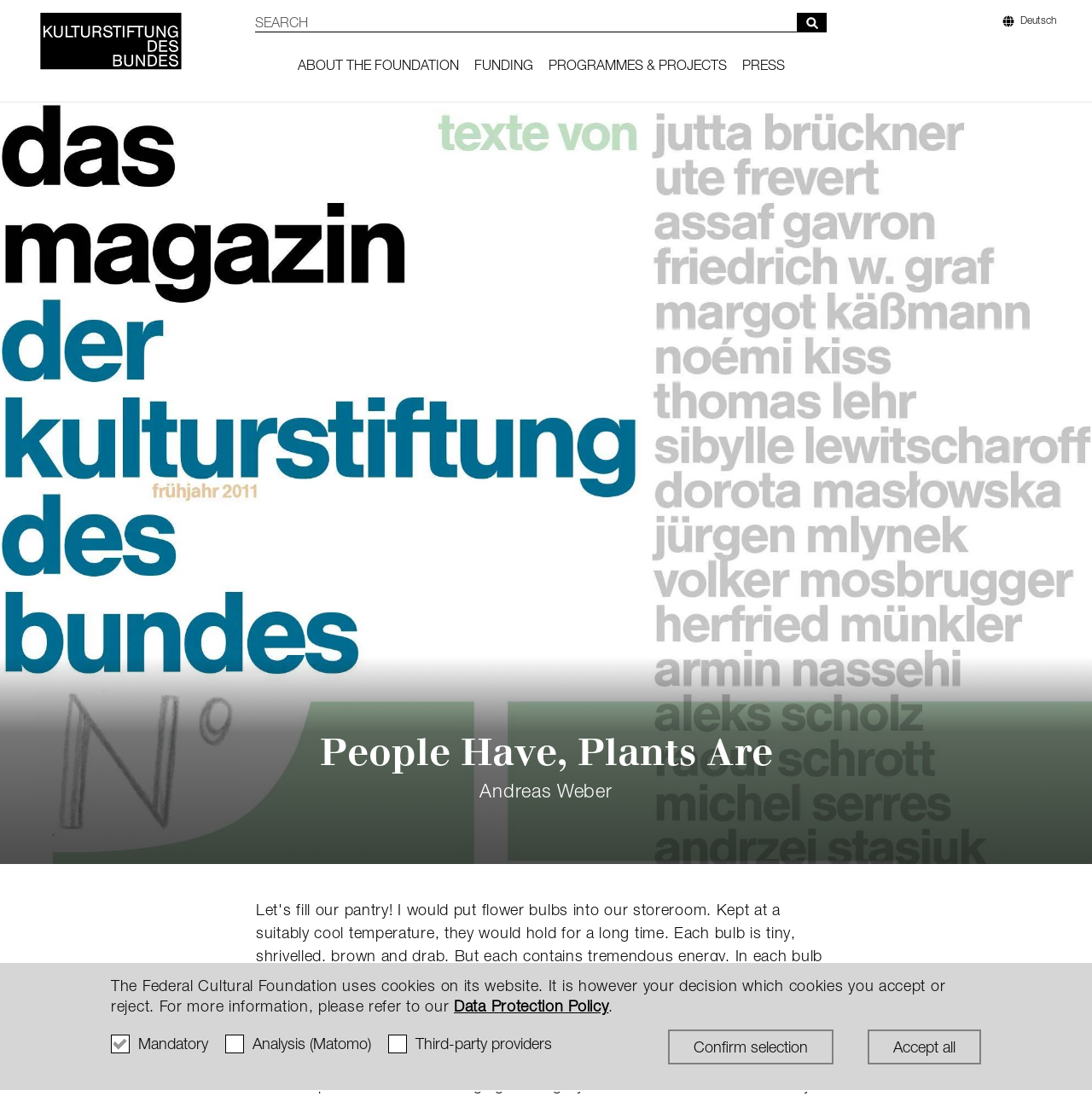Describe the webpage meticulously, covering all significant aspects.

This webpage is the online magazine "People Have, Plants Are - Magazine 17" of the German Federal Cultural Foundation. At the top of the page, there is a cookie notice section with a brief description, three checkboxes for accepting different types of cookies, and two buttons to confirm the selection or accept all cookies.

Below the cookie notice, there is a header section with a link to the start page of the German Federal Cultural Foundation, accompanied by an image. Next to it, there is a search bar with a placeholder text "ENTER SEARCH TERM" and a button to start the search.

The main navigation menu is located below the search bar, with links to several sections, including "ABOUT THE FOUNDATION", "FUNDING", "PROGRAMMES & PROJECTS", and "PRESS". Each section has multiple sub-links, such as "Charter", "General Funding Guidelines", and "Image and Space".

On the right side of the page, there is a secondary navigation menu with links to special services, including a link to switch the page to German.

The main content of the page is a magazine article with a heading "People Have, Plants Are" and a subheading "Andreas Weber".